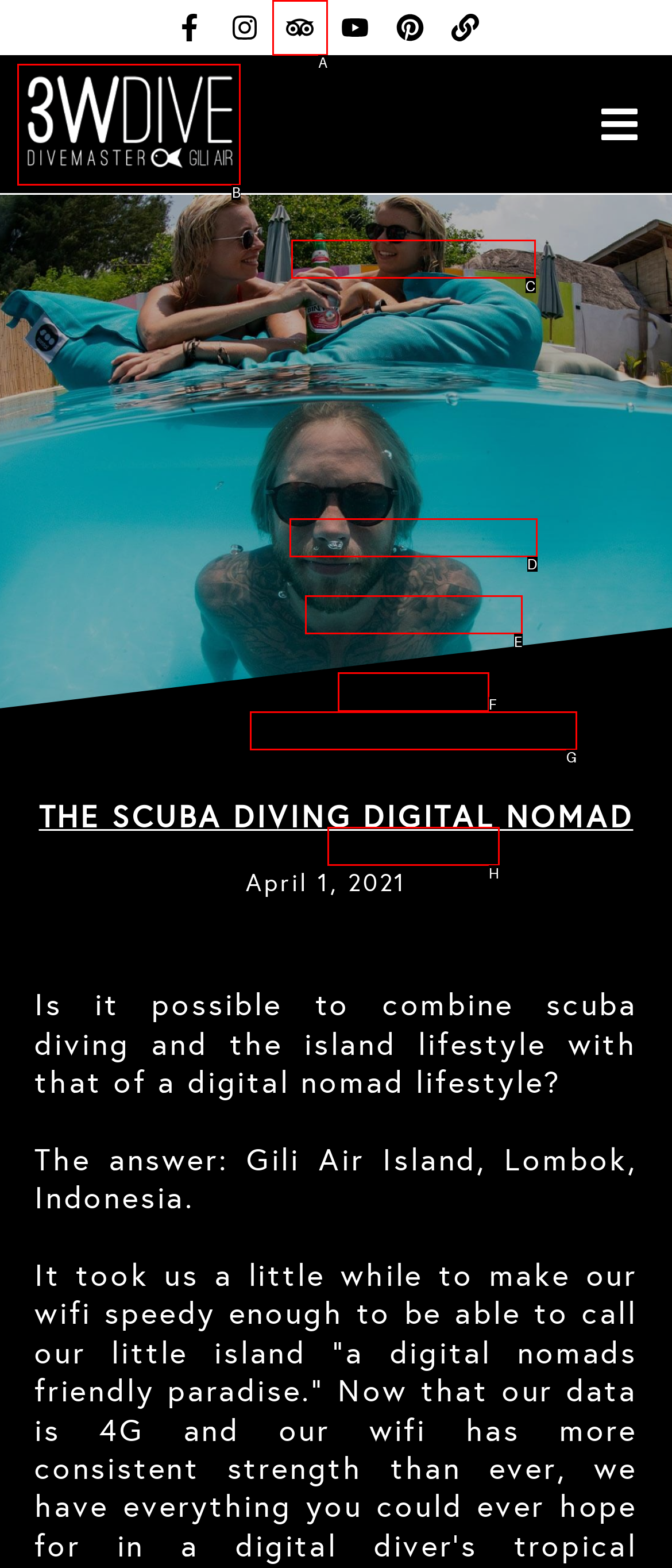Find the HTML element that matches the description provided: alt="3W Dive" title="3W Divemaster"
Answer using the corresponding option letter.

B